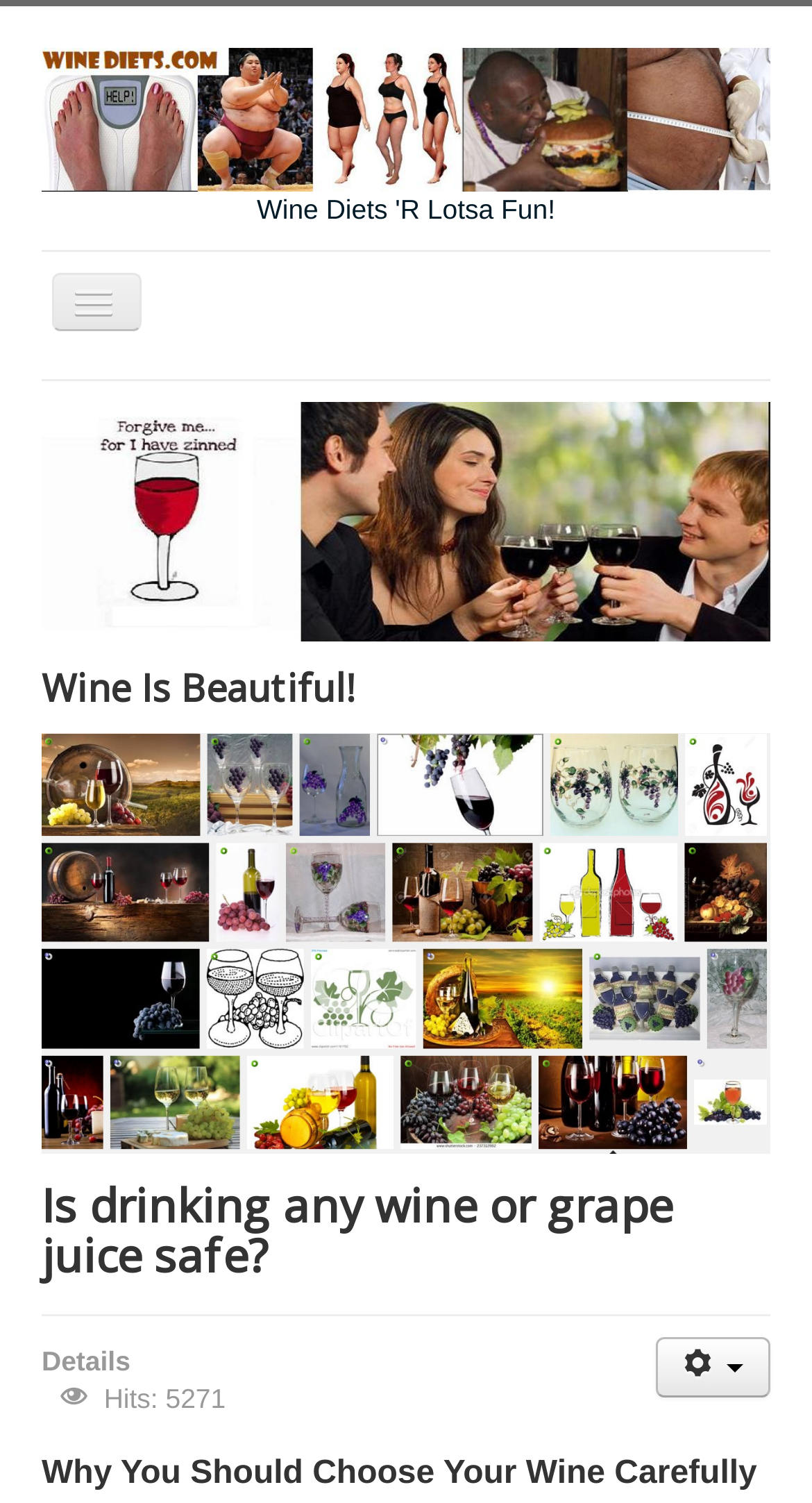Could you find the bounding box coordinates of the clickable area to complete this instruction: "Visit Web Resources"?

None